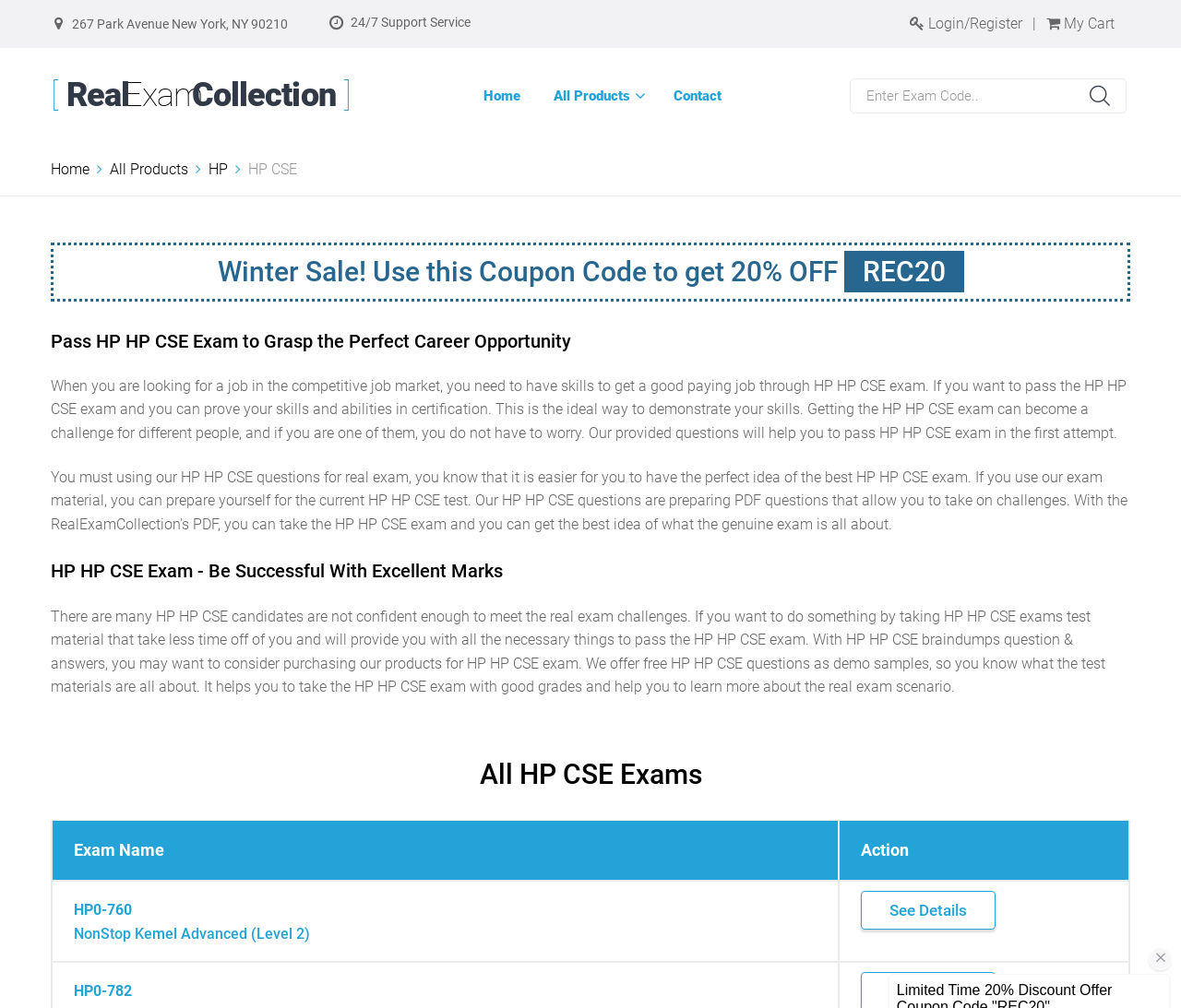Specify the bounding box coordinates of the element's area that should be clicked to execute the given instruction: "Search for an exam code". The coordinates should be four float numbers between 0 and 1, i.e., [left, top, right, bottom].

[0.72, 0.078, 0.953, 0.111]